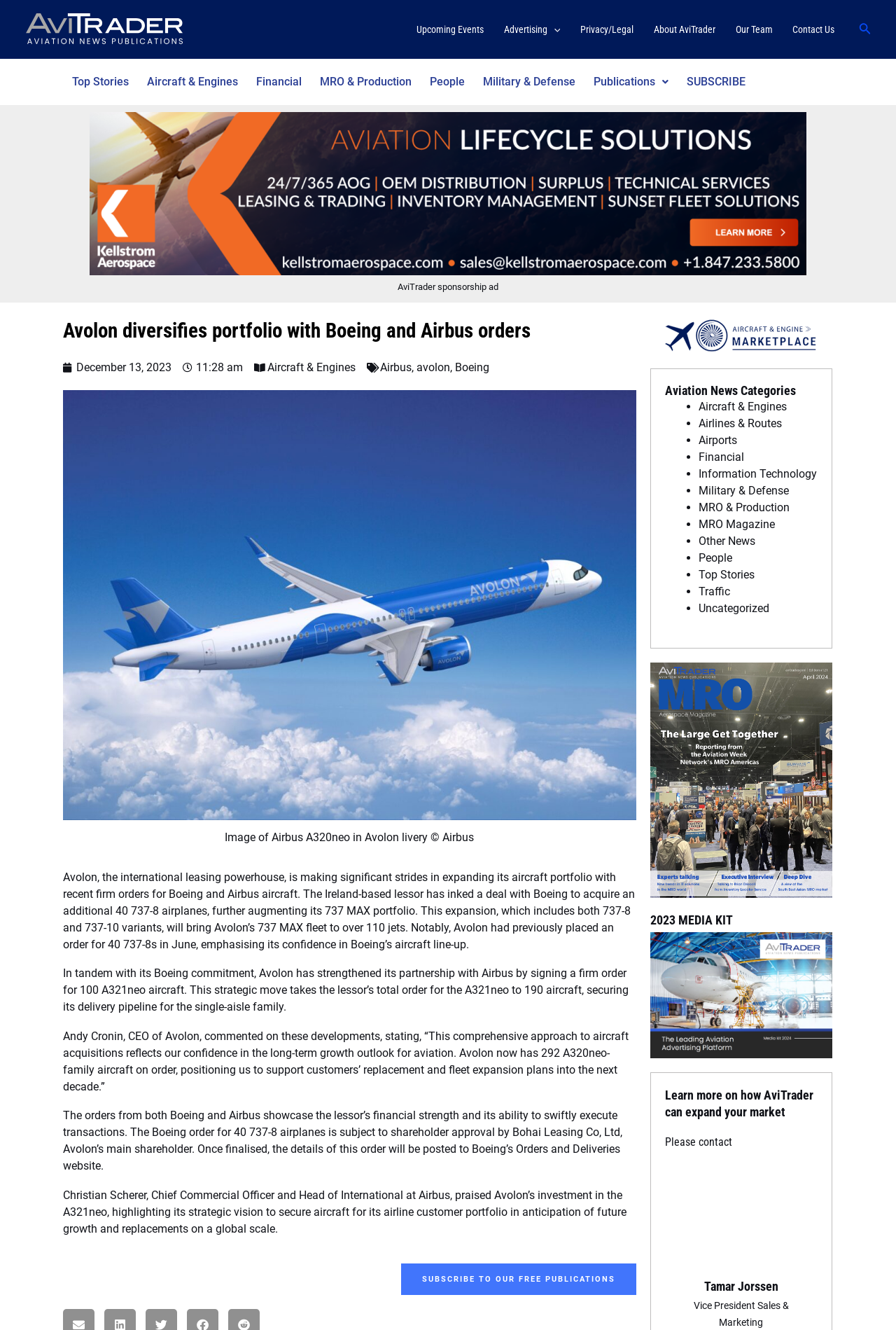What is the name of the publication that the article is from?
Please provide a comprehensive answer to the question based on the webpage screenshot.

The answer can be found at the top of the webpage, where the logo and name of the publication 'AviTrader' are displayed.